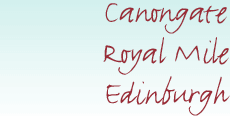Provide a comprehensive description of the image.

The image captures a beautifully designed text representation for "Canongate," "Royal Mile," and "Edinburgh." The lettering is characterized by a stylish, handwritten font, conveying a warm and inviting atmosphere. The serene background features a gradient that transitions from a soft blue at the top to a lighter shade below, enhancing the visual appeal. This artistic depiction likely reflects the charm and historical significance of the Royal Mile, a prominent street in Edinburgh known for its vibrant culture and stunning architecture. The image serves as an engaging element associated with the Dunbars Close holiday apartment, highlighting the locale's rich heritage and picturesque surroundings.